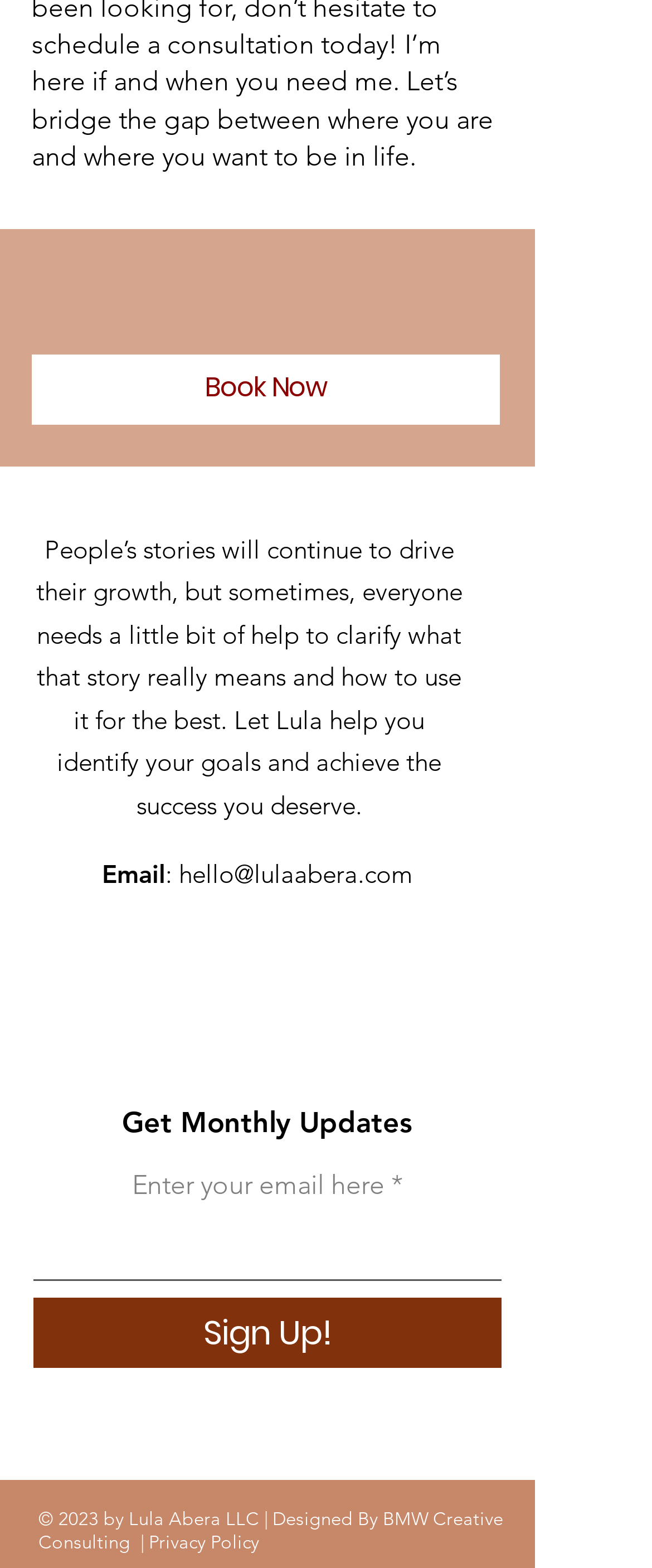Please find the bounding box coordinates of the clickable region needed to complete the following instruction: "Follow on Instagram". The bounding box coordinates must consist of four float numbers between 0 and 1, i.e., [left, top, right, bottom].

[0.092, 0.599, 0.182, 0.636]